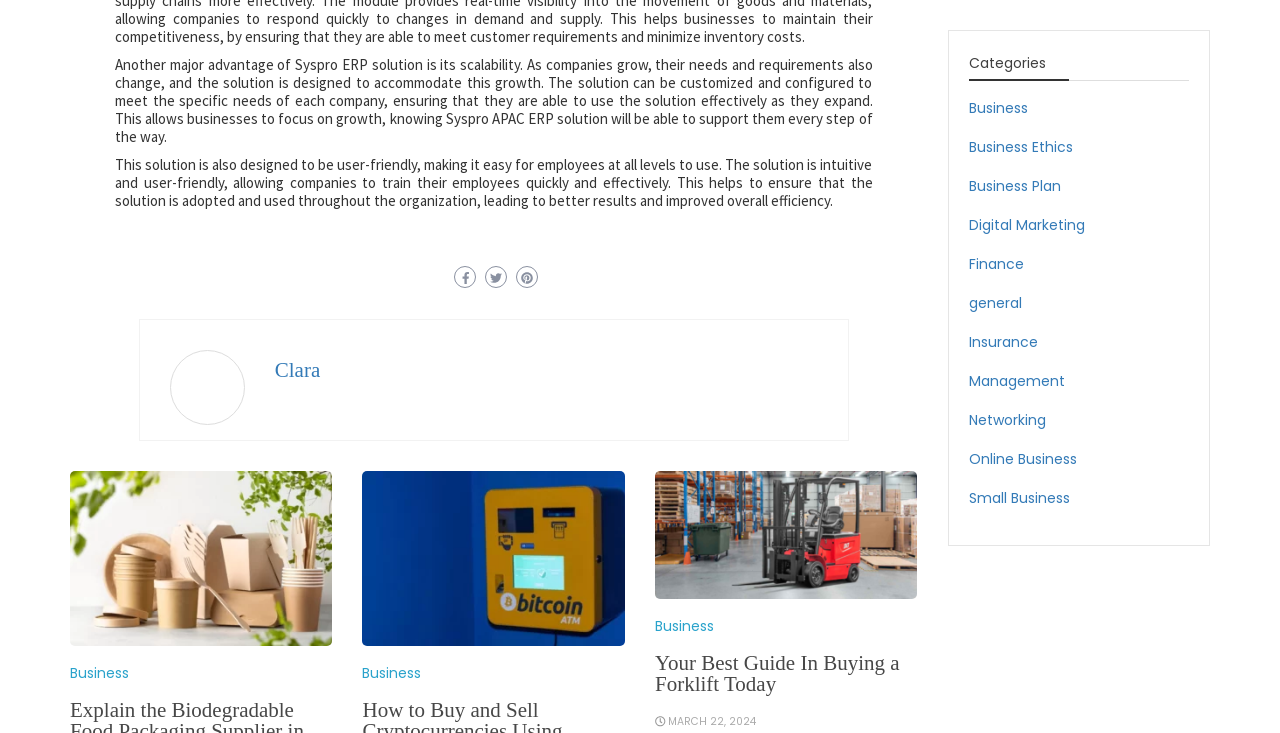Based on the description "Management", find the bounding box of the specified UI element.

[0.757, 0.507, 0.832, 0.534]